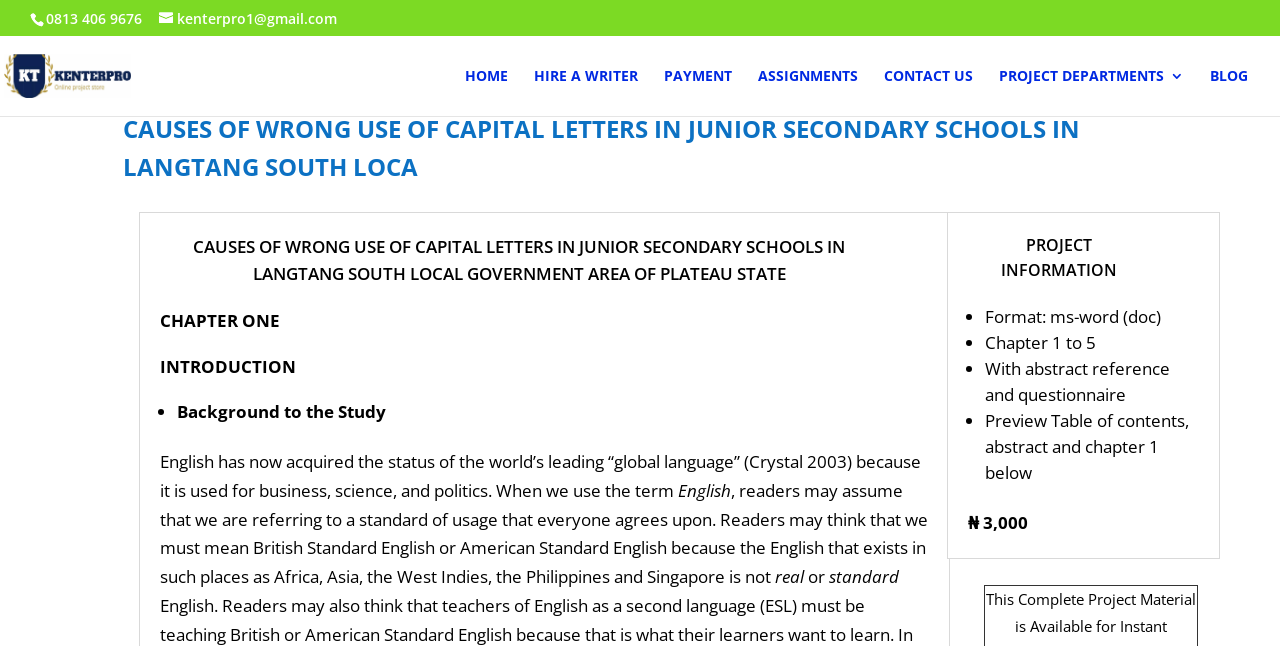Extract the bounding box coordinates for the HTML element that matches this description: "HIRE A WRITER". The coordinates should be four float numbers between 0 and 1, i.e., [left, top, right, bottom].

[0.417, 0.107, 0.498, 0.18]